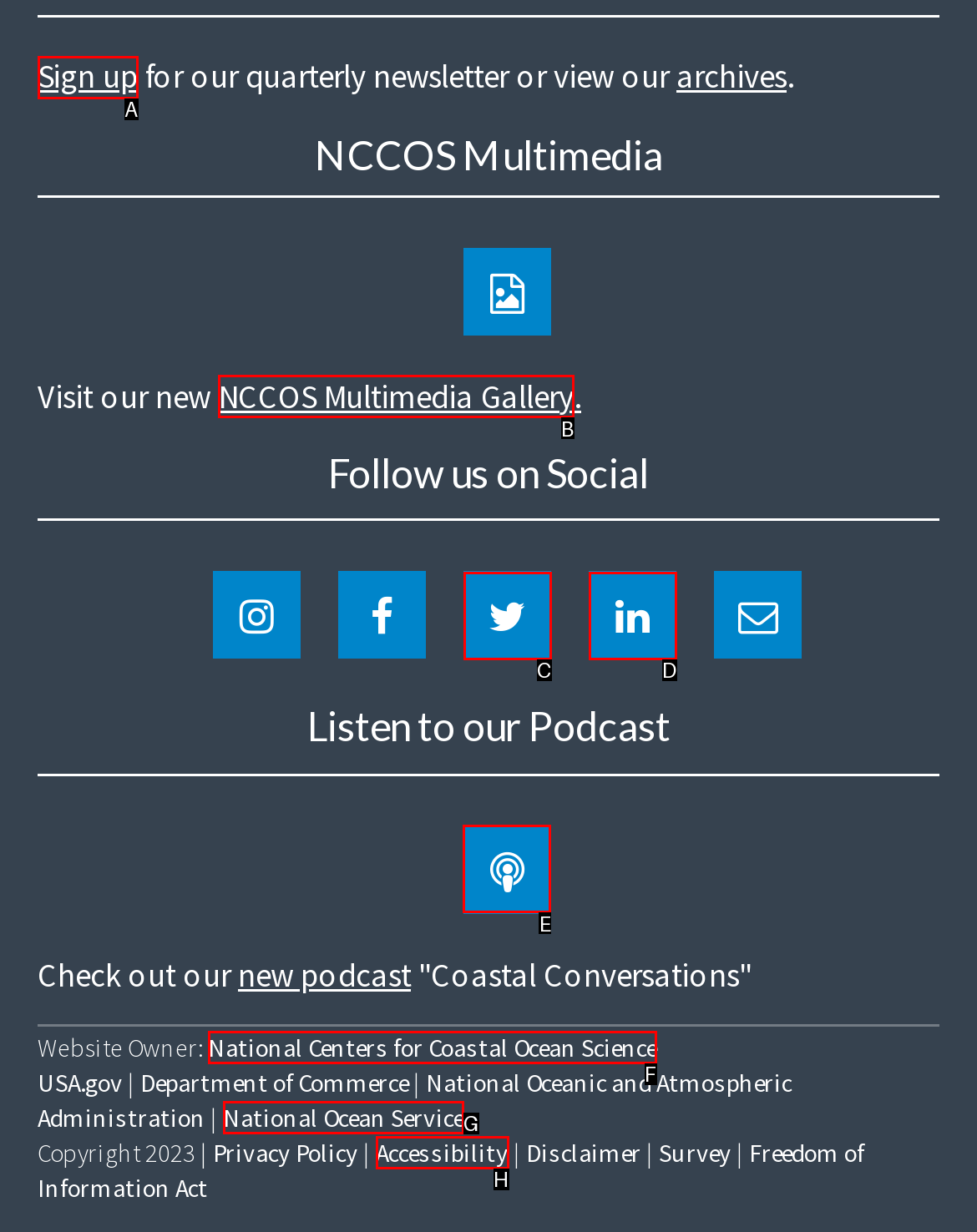Identify the correct UI element to click on to achieve the following task: Listen to the Coastal Conversations podcast Respond with the corresponding letter from the given choices.

E